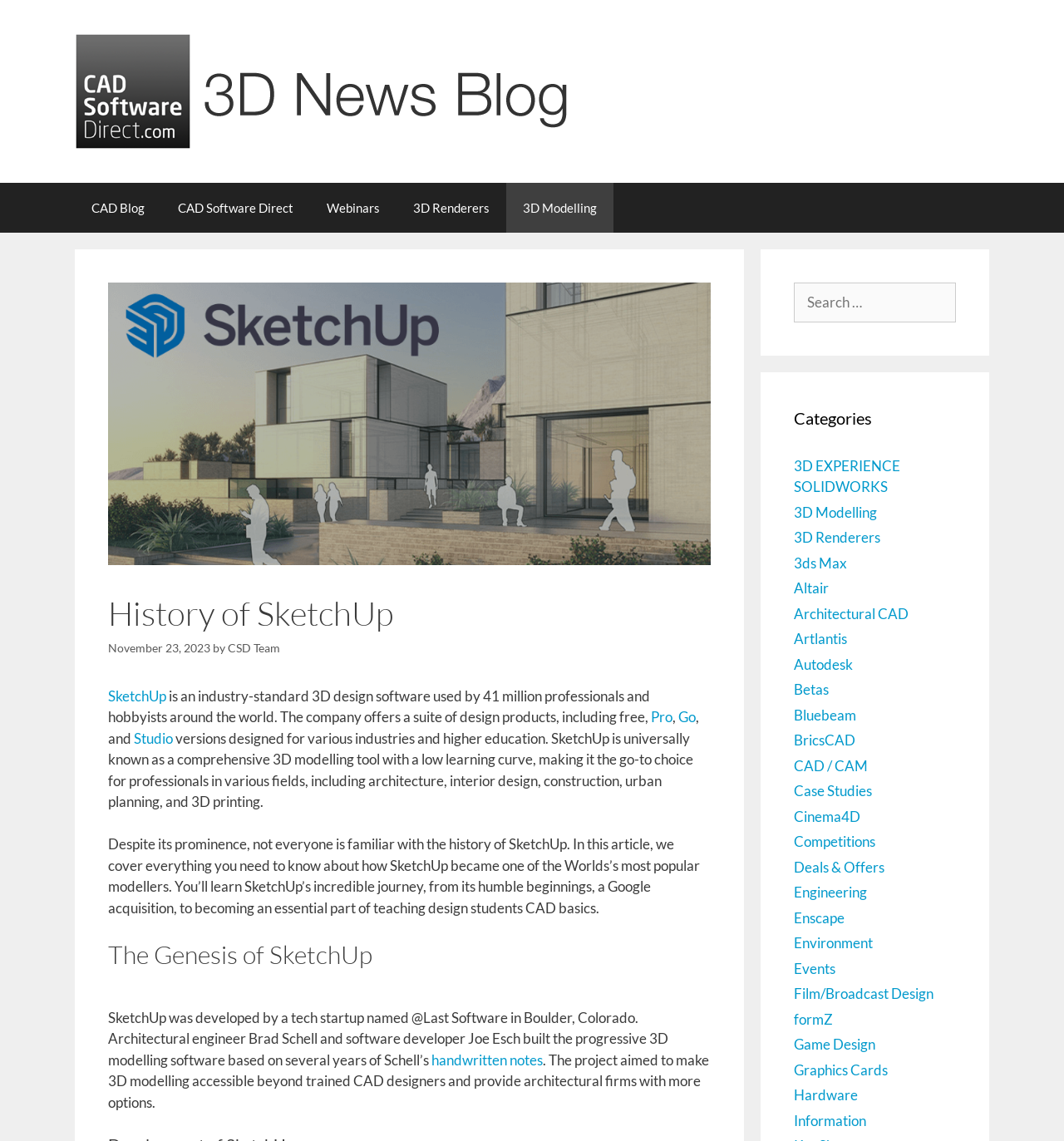From the element description November 28, 2023November 23, 2023, predict the bounding box coordinates of the UI element. The coordinates must be specified in the format (top-left x, top-left y, bottom-right x, bottom-right y) and should be within the 0 to 1 range.

[0.102, 0.561, 0.198, 0.574]